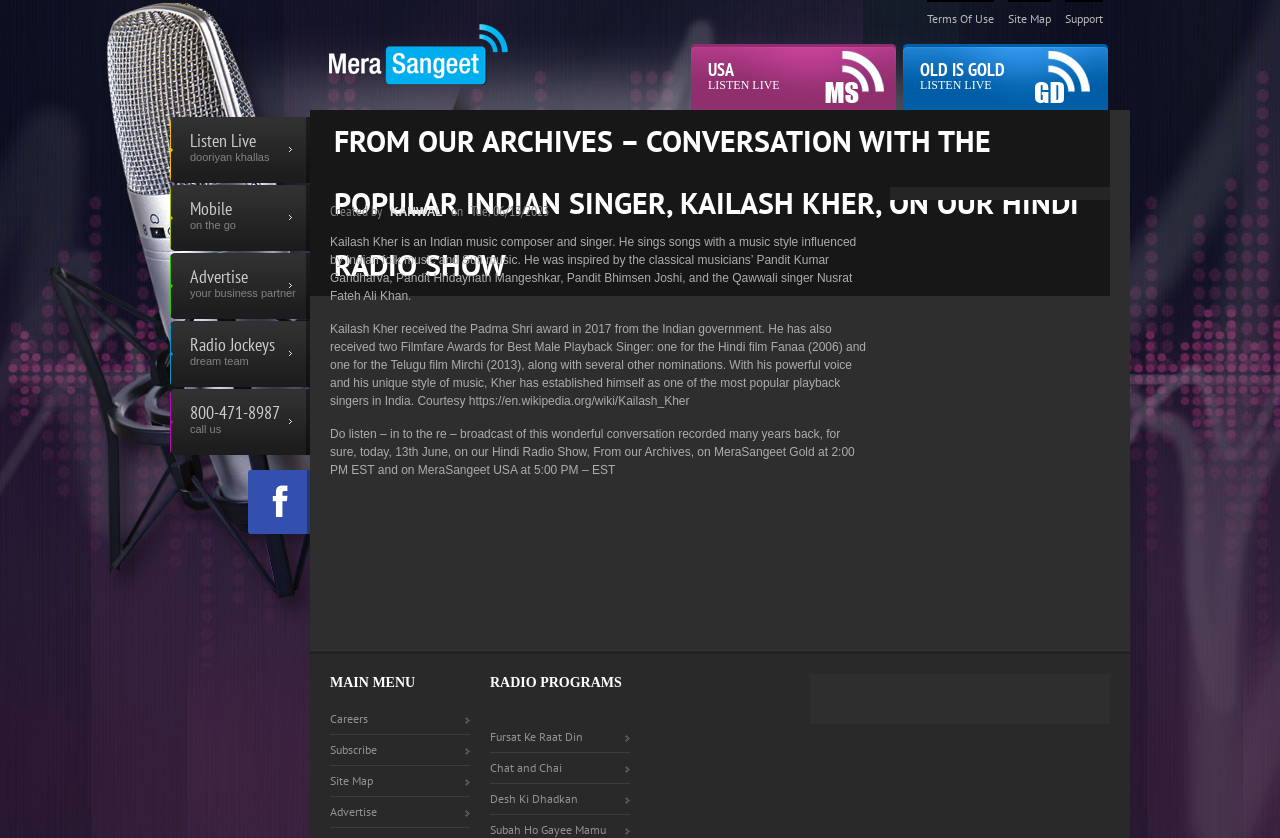Find the bounding box coordinates of the element I should click to carry out the following instruction: "Call the radio station".

[0.133, 0.464, 0.242, 0.543]